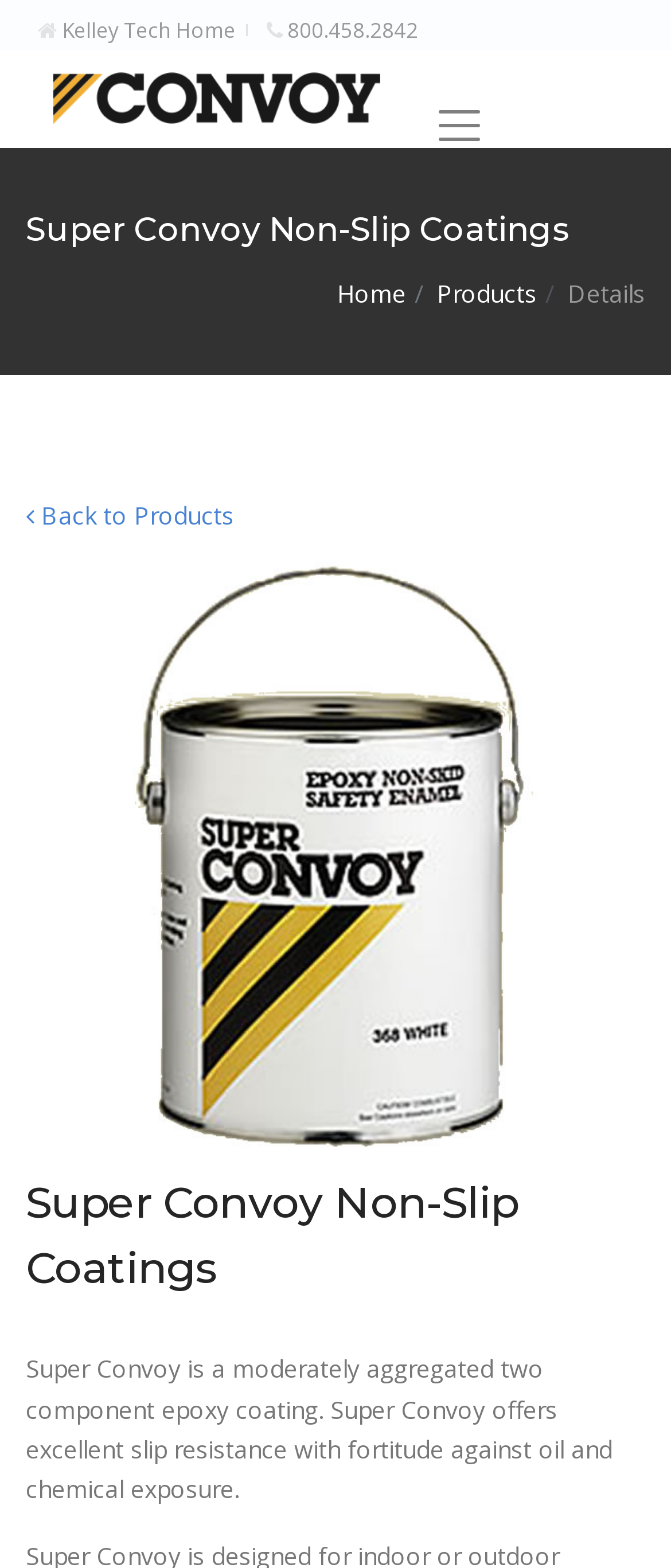What is the location of the 'Back to Products' link?
Using the image as a reference, answer the question with a short word or phrase.

Top left